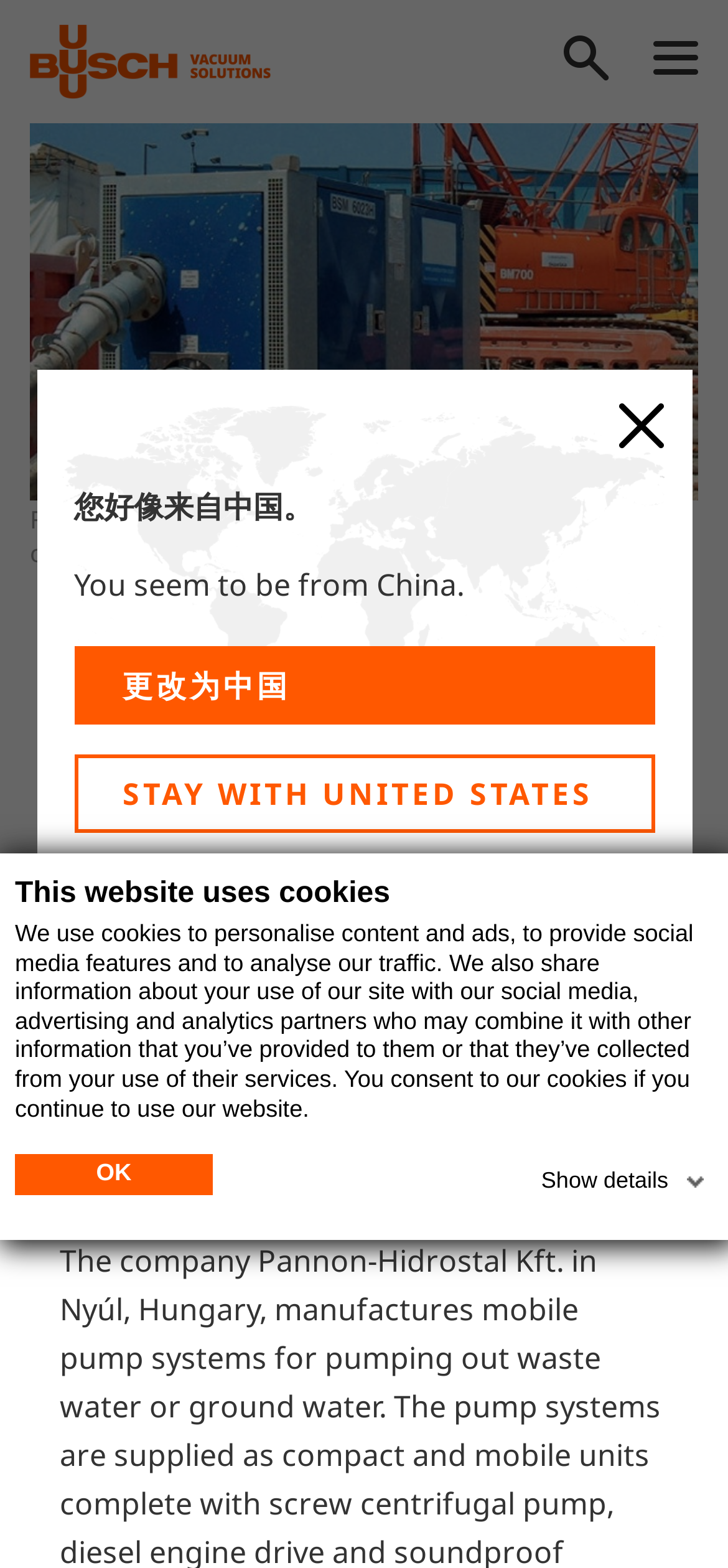Please pinpoint the bounding box coordinates for the region I should click to adhere to this instruction: "Click the button with a star icon".

[0.774, 0.022, 0.836, 0.057]